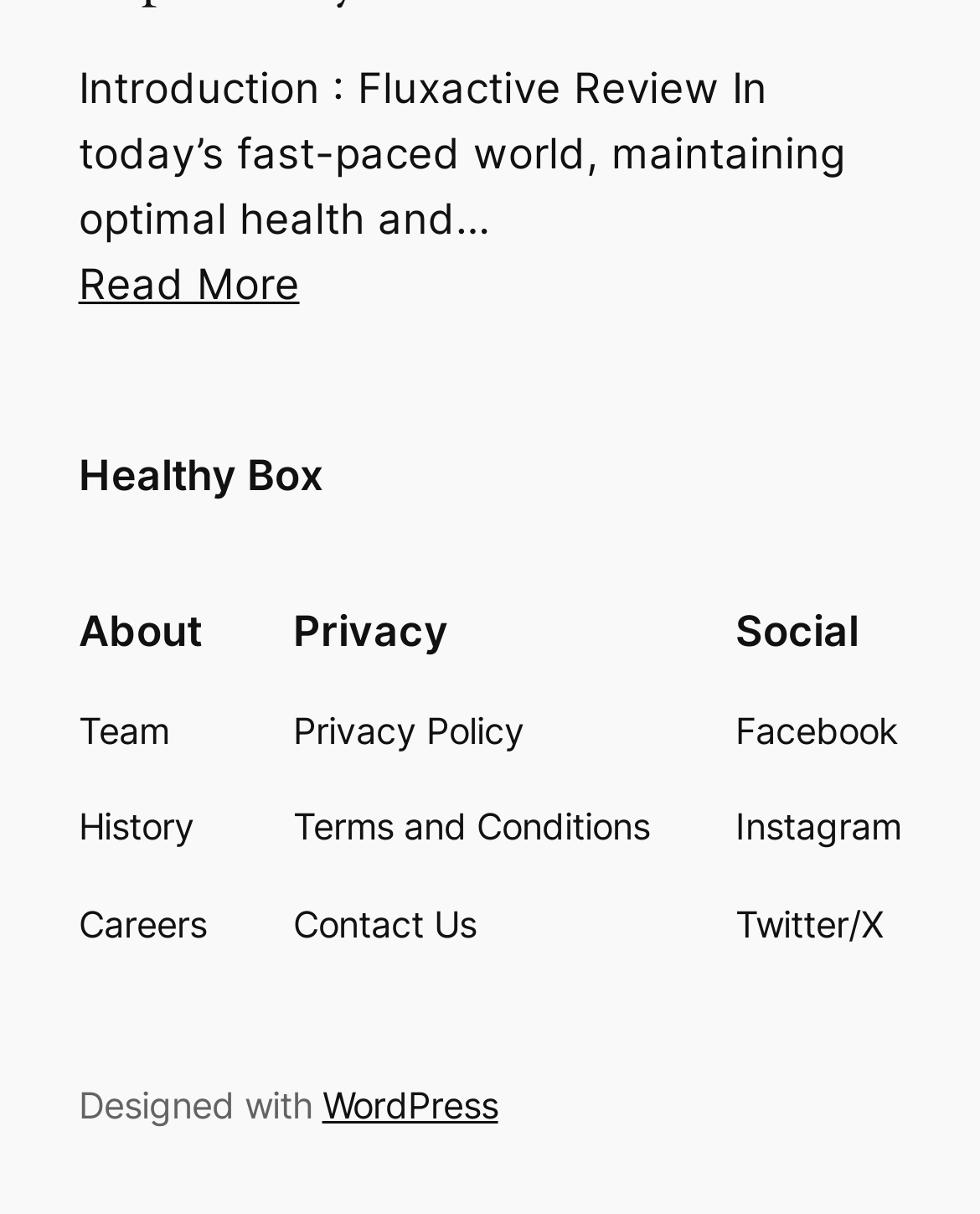Could you locate the bounding box coordinates for the section that should be clicked to accomplish this task: "Visit the Healthy Box page".

[0.08, 0.371, 0.331, 0.413]